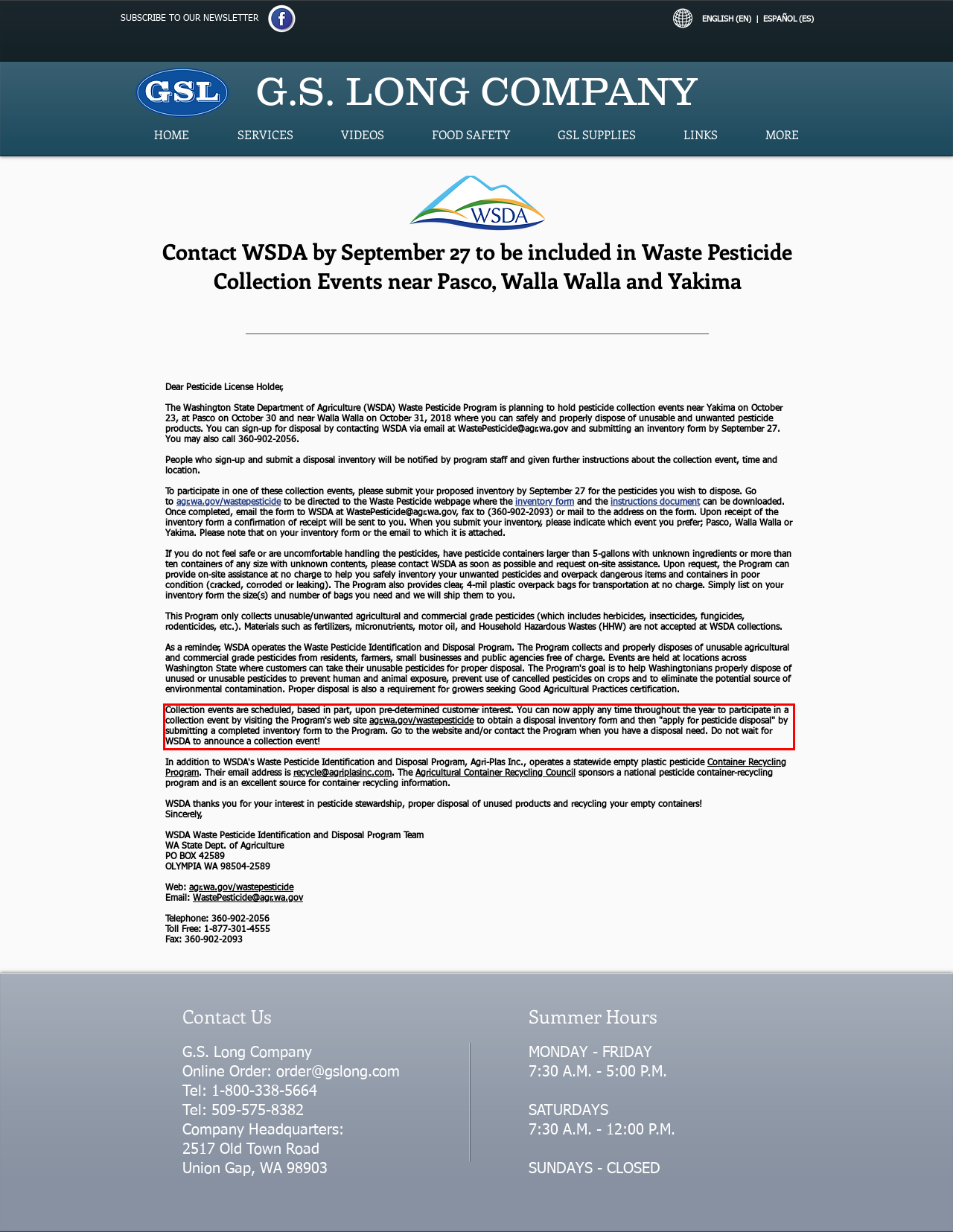Using the provided webpage screenshot, recognize the text content in the area marked by the red bounding box.

Collection events are scheduled, based in part, upon pre-determined customer interest. You can now apply any time throughout the year to participate in a collection event by visiting the Program's web site agr.wa.gov/wastepesticide to obtain a disposal inventory form and then "apply for pesticide disposal" by submitting a completed inventory form to the Program. Go to the website and/or contact the Program when you have a disposal need. Do not wait for WSDA to announce a collection event!